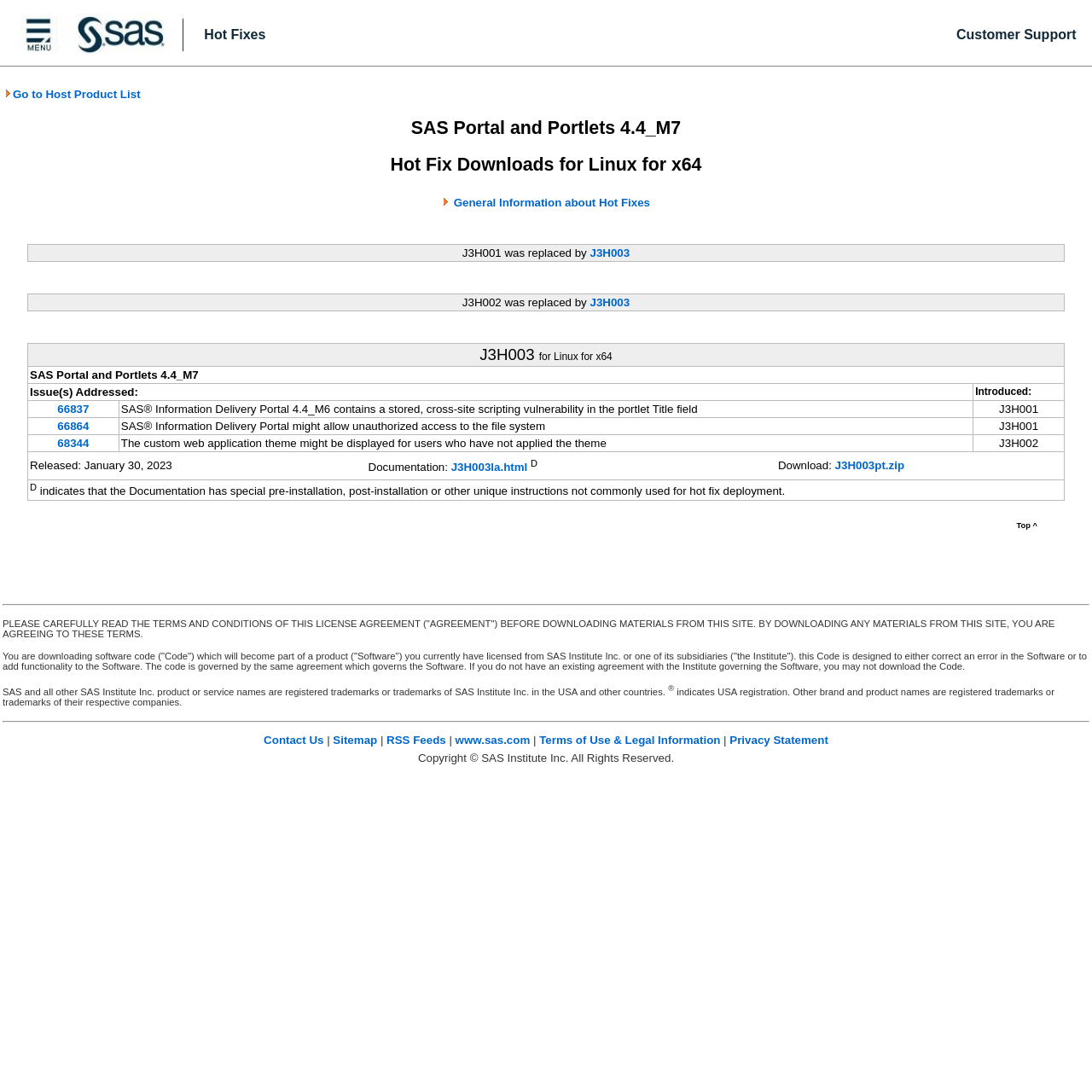What is the release date of hot fix J3H003?
Look at the image and answer the question using a single word or phrase.

January 30, 2023